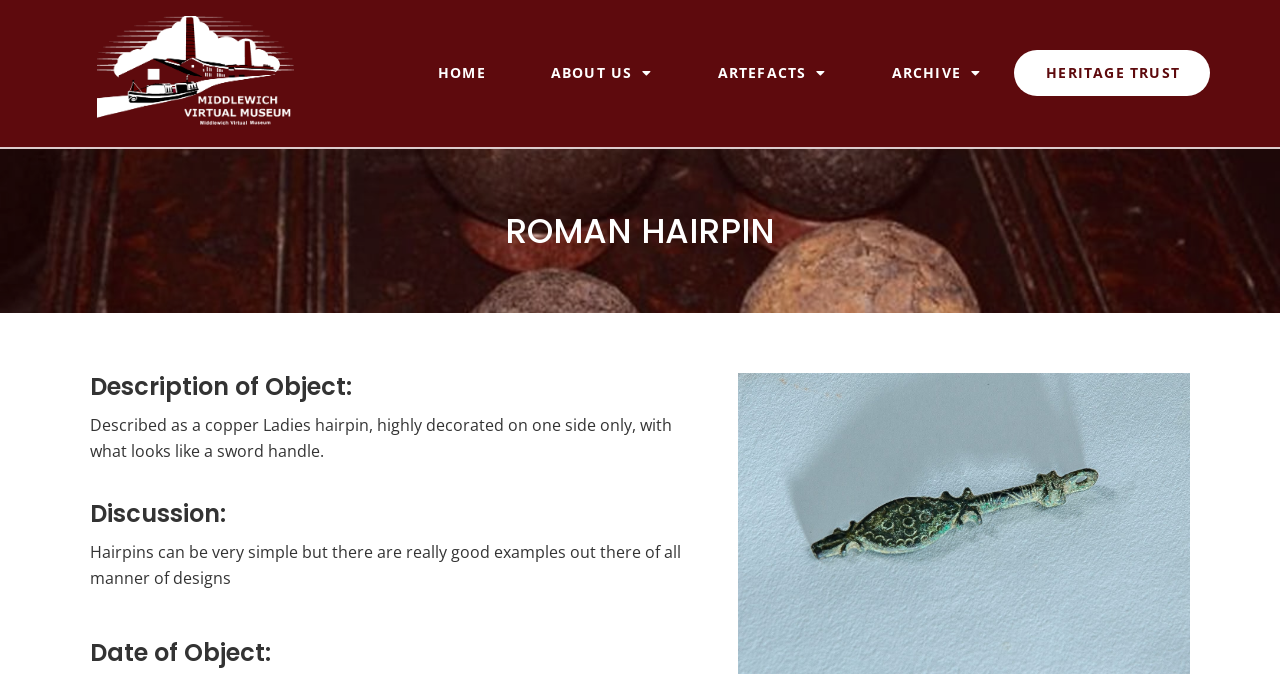Create a detailed narrative of the webpage’s visual and textual elements.

The webpage is about a Roman hairpin artifact, with a title "Roman Hairpin" prominently displayed near the top of the page. Below the title, there is a description of the object, which states that it is a copper ladies' hairpin, highly decorated on one side only, with a design resembling a sword handle.

To the top left of the page, there is a link to a "virtual museum" accompanied by an image. Above the title, there is a navigation menu with links to "HOME", "ABOUT US", "ARTEFACTS", "ARCHIVE", and "HERITAGE TRUST". The "HERITAGE TRUST" link is located at the top right corner of the page.

The page also contains several headings, including "Description of Object:", "Discussion:", and "Date of Object:". Under the "Discussion:" heading, there is a paragraph of text discussing hairpin designs. Below the "Date of Object:" heading, there is an empty link.

Overall, the webpage appears to be a detailed description of a Roman hairpin artifact, with a focus on its design and historical context.